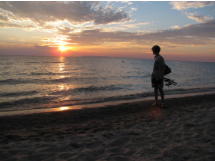Examine the image and give a thorough answer to the following question:
What is the figure in the foreground doing?

According to the caption, the lone figure stands on the sandy shore, gazing at the golden sun as it sinks below the horizon, which suggests that the figure is admiring the sunset.